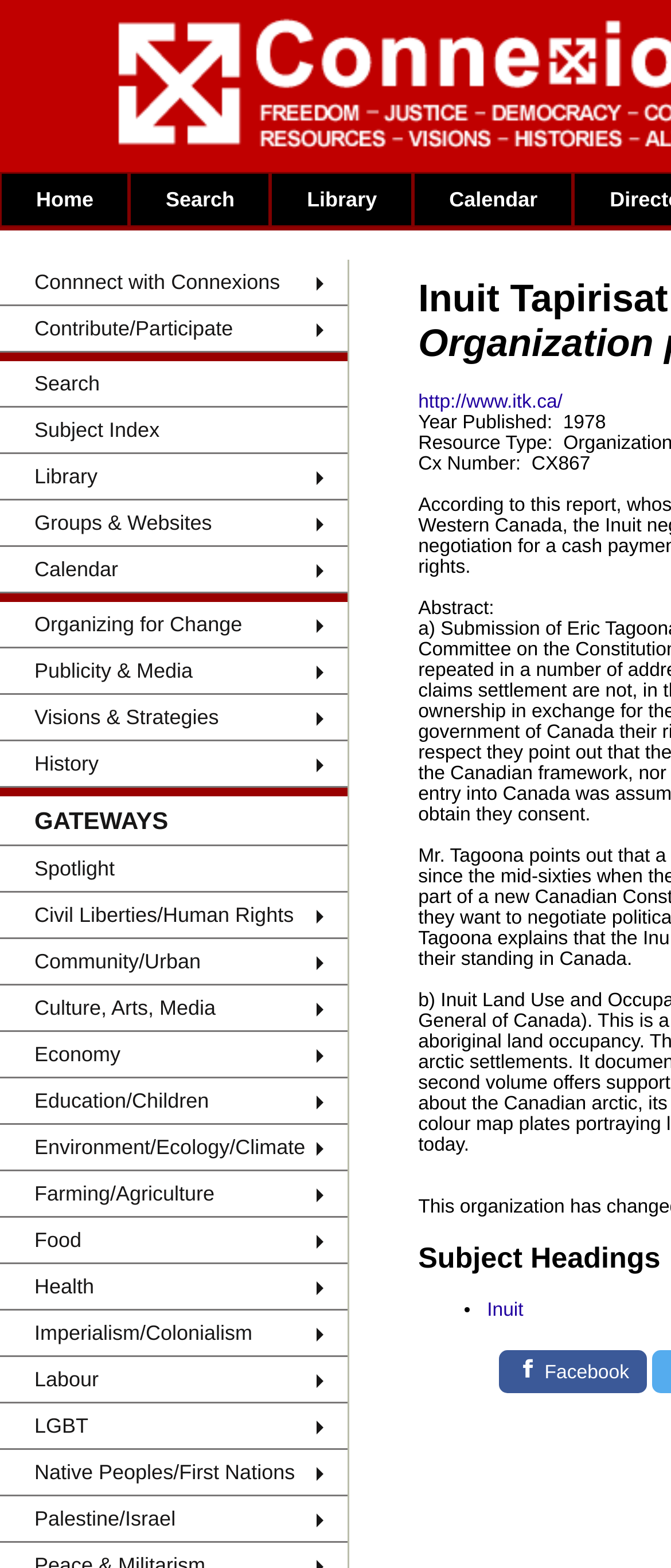What is the title of the publication with CX number CX867?
From the image, respond with a single word or phrase.

Inuit